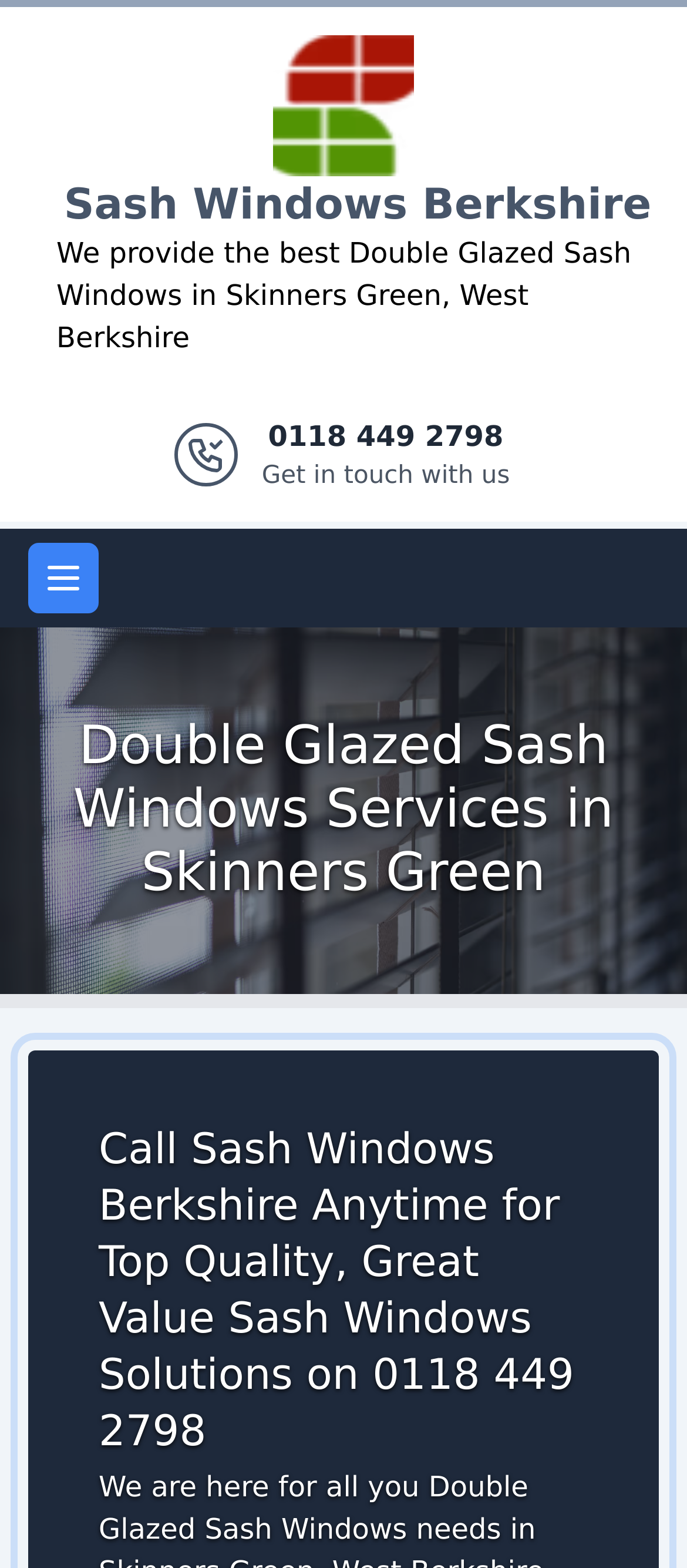Given the webpage screenshot, identify the bounding box of the UI element that matches this description: "Logo".

[0.397, 0.025, 0.603, 0.046]